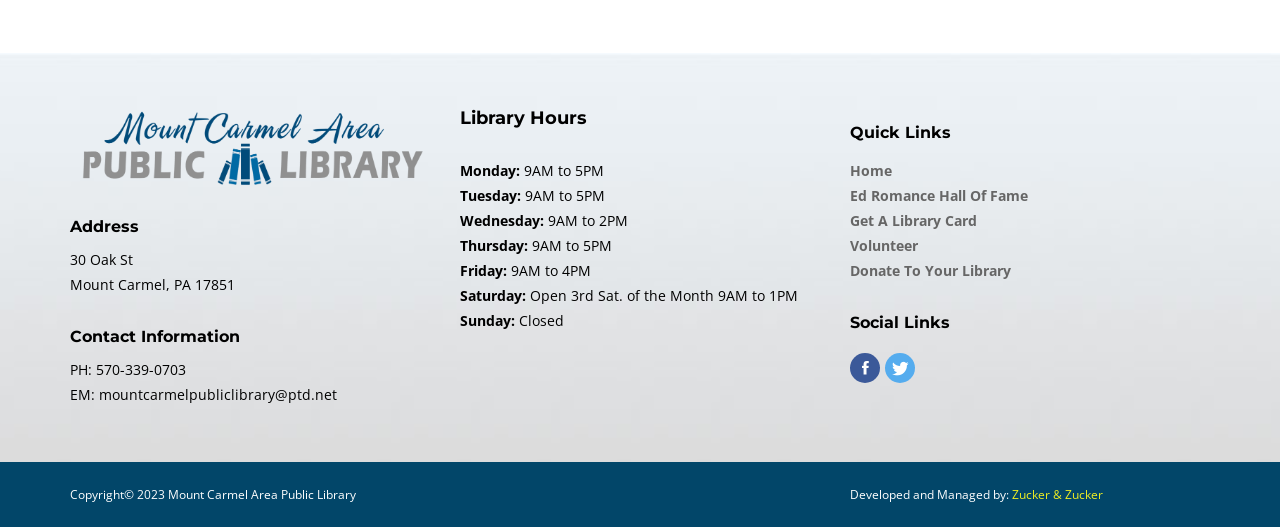Identify the bounding box coordinates for the region to click in order to carry out this instruction: "Follow the library on Facebook". Provide the coordinates using four float numbers between 0 and 1, formatted as [left, top, right, bottom].

[0.691, 0.67, 0.715, 0.727]